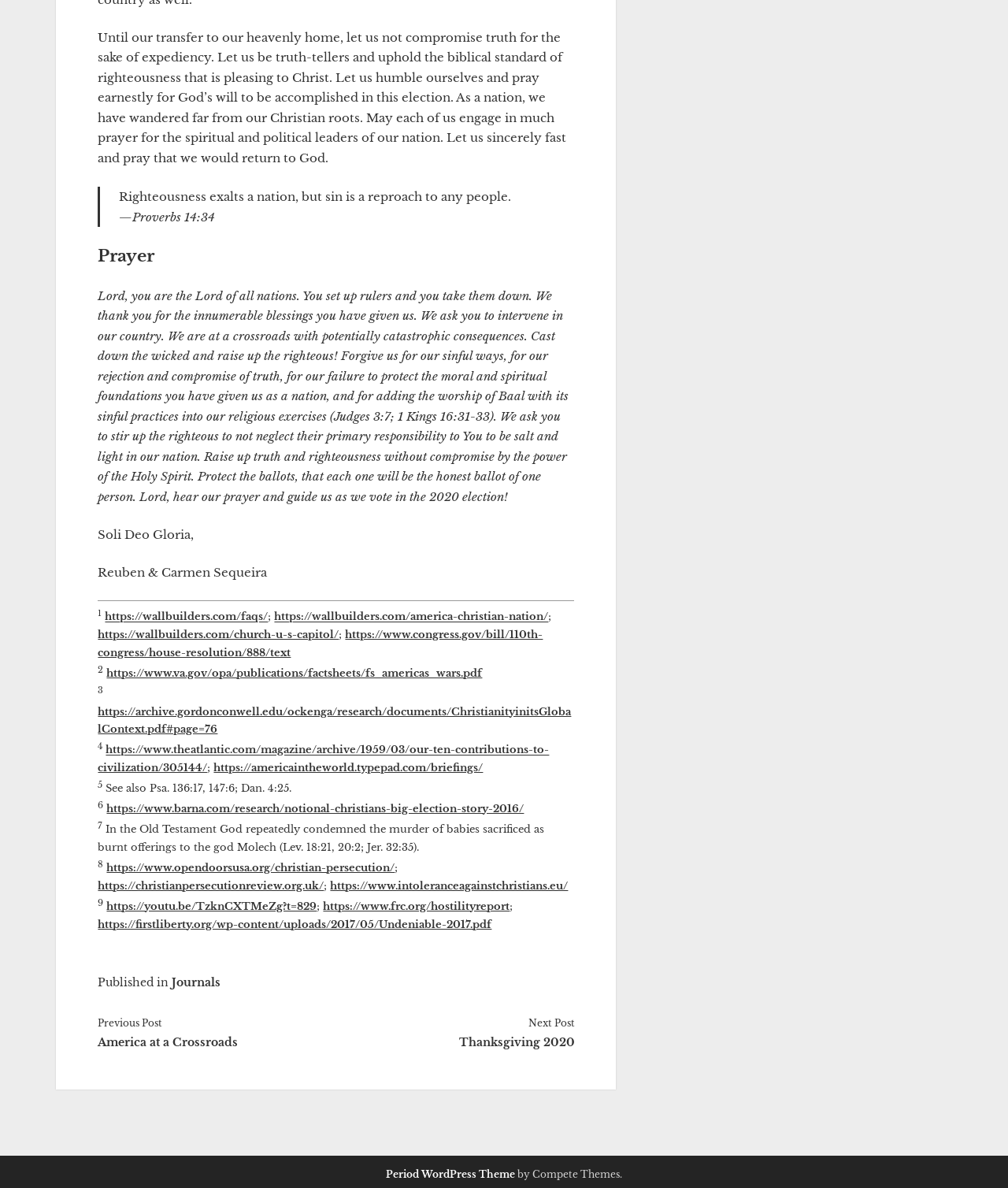Pinpoint the bounding box coordinates for the area that should be clicked to perform the following instruction: "Click the link to read FAQs".

[0.104, 0.511, 0.266, 0.522]